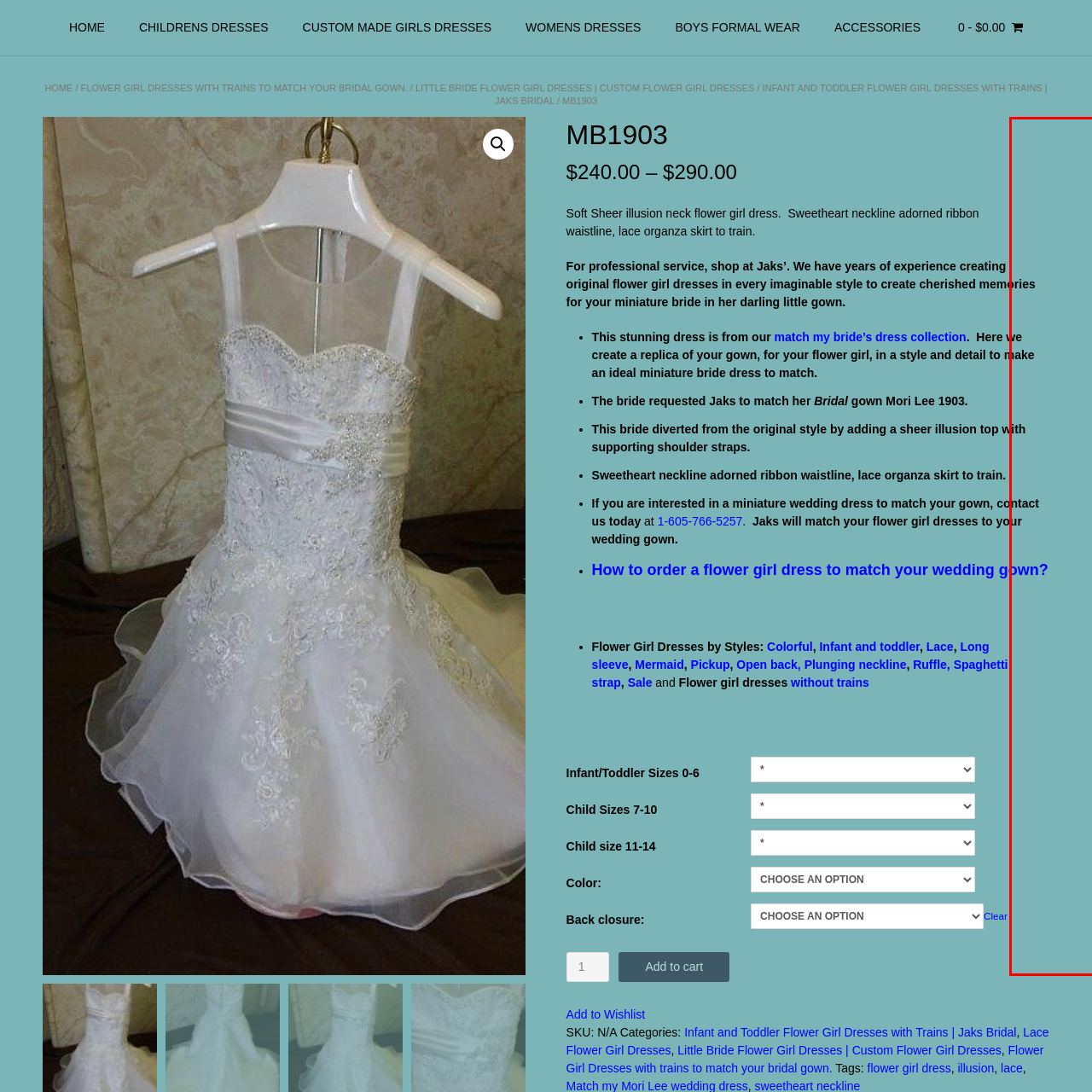Carefully examine the image inside the red box and generate a detailed caption for it.

The image showcases a beautiful, soft blue background highlighting a message about custom flower girl dresses. The text emphasizes the service's dedication to creating unique dresses that match the bride's gown, adding a personal touch to the wedding experience. It encourages brides to contact the service for more information, ensuring that every detail aligns with their wedding vision. The use of blue and the elegant design underscores the theme of sophistication and personalization in bridal attire.